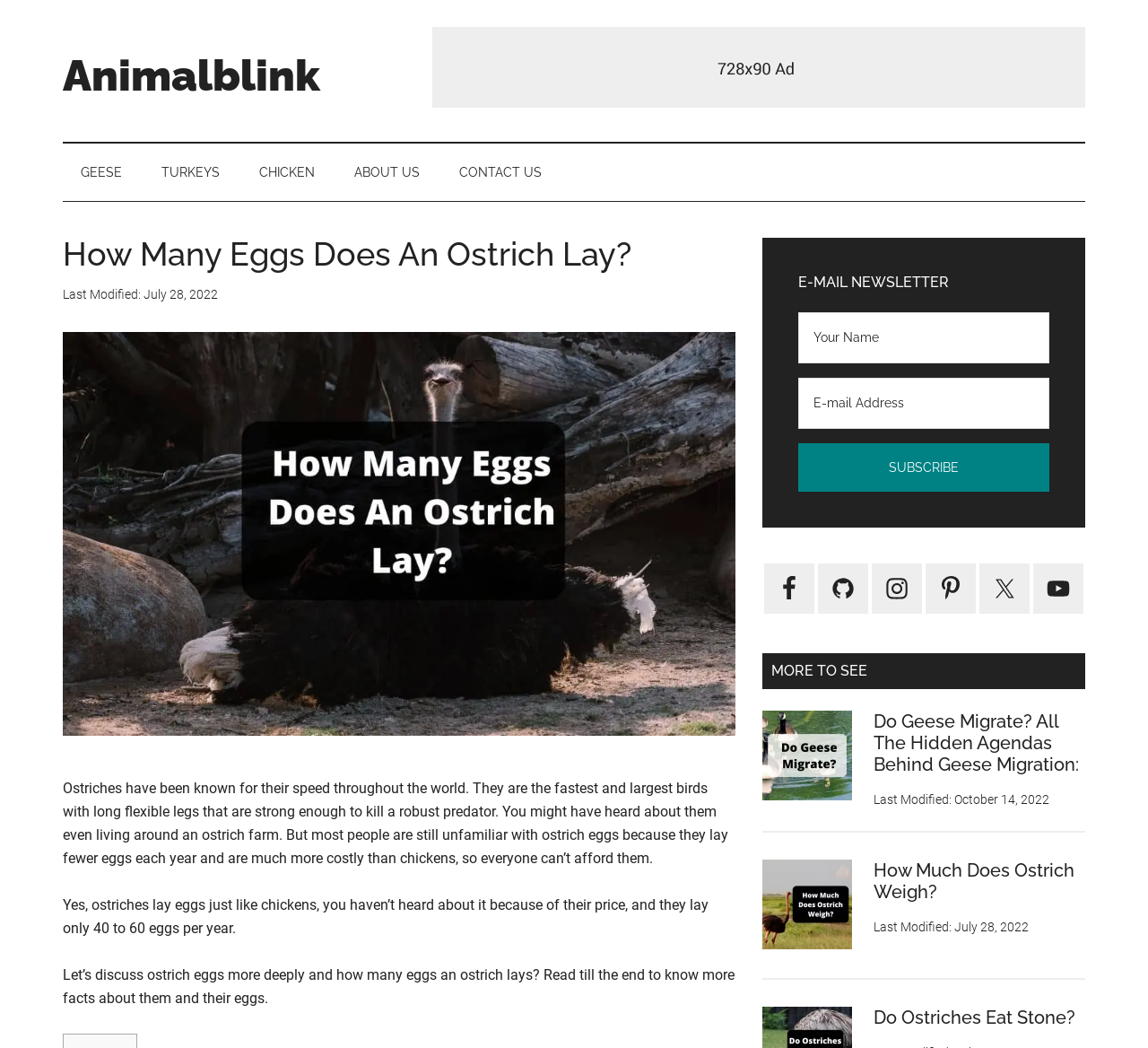Using the details in the image, give a detailed response to the question below:
How many eggs does an ostrich lay per year?

According to the webpage, ostriches lay fewer eggs each year, and the exact number is mentioned in the text as 40 to 60 eggs per year.